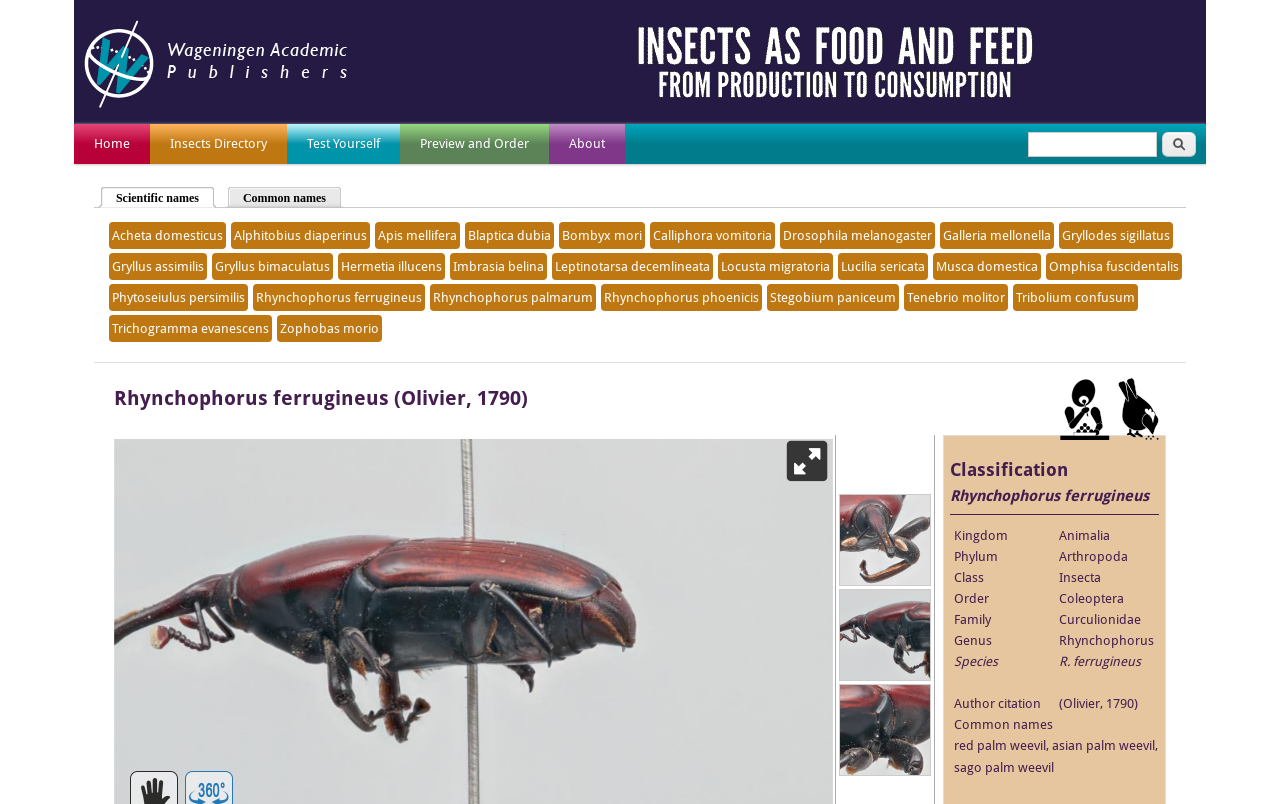Identify and generate the primary title of the webpage.

Rhynchophorus ferrugineus (Olivier, 1790)